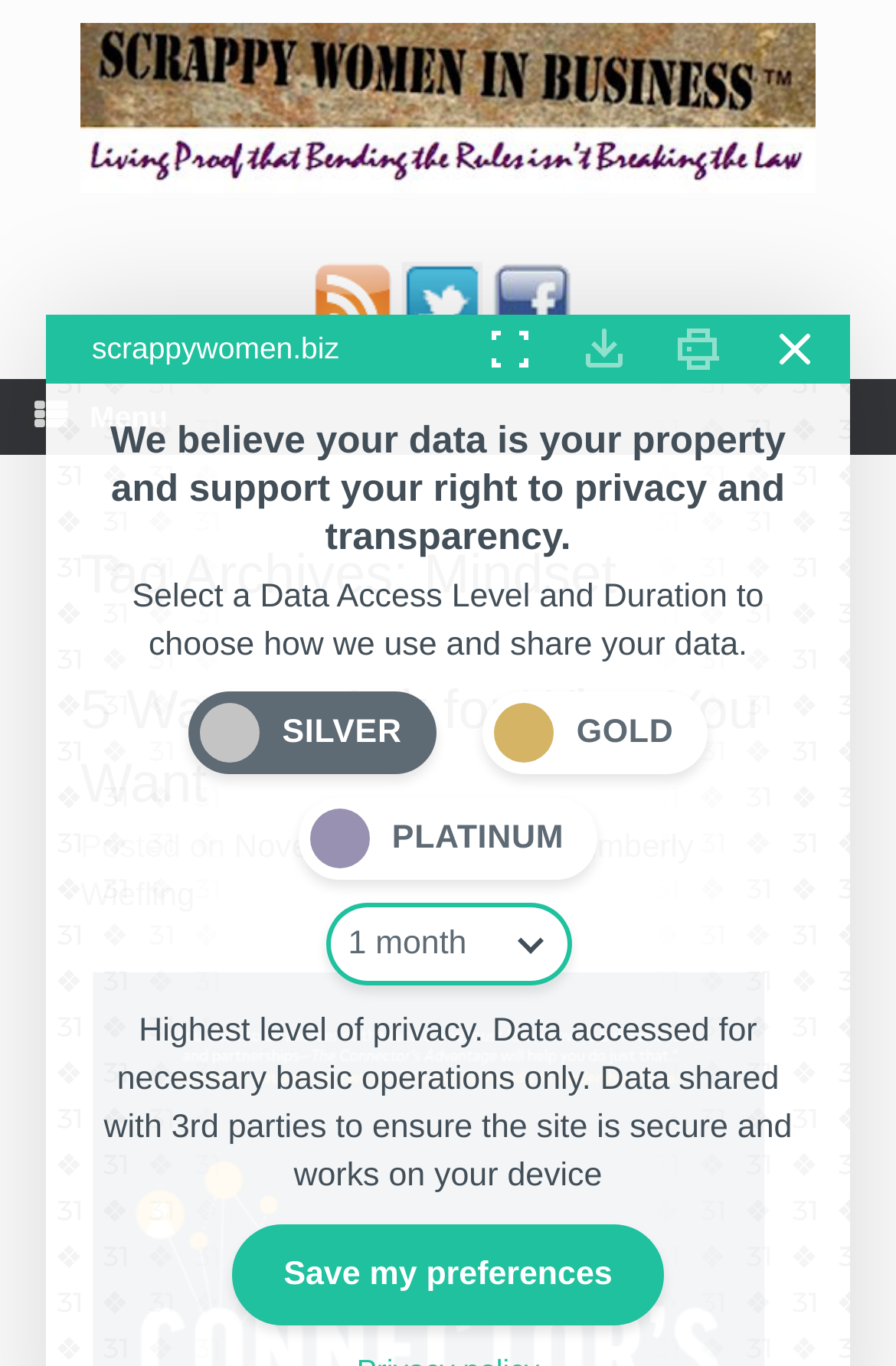Specify the bounding box coordinates (top-left x, top-left y, bottom-right x, bottom-right y) of the UI element in the screenshot that matches this description: title="Subscribe to our feed"

[0.35, 0.231, 0.439, 0.256]